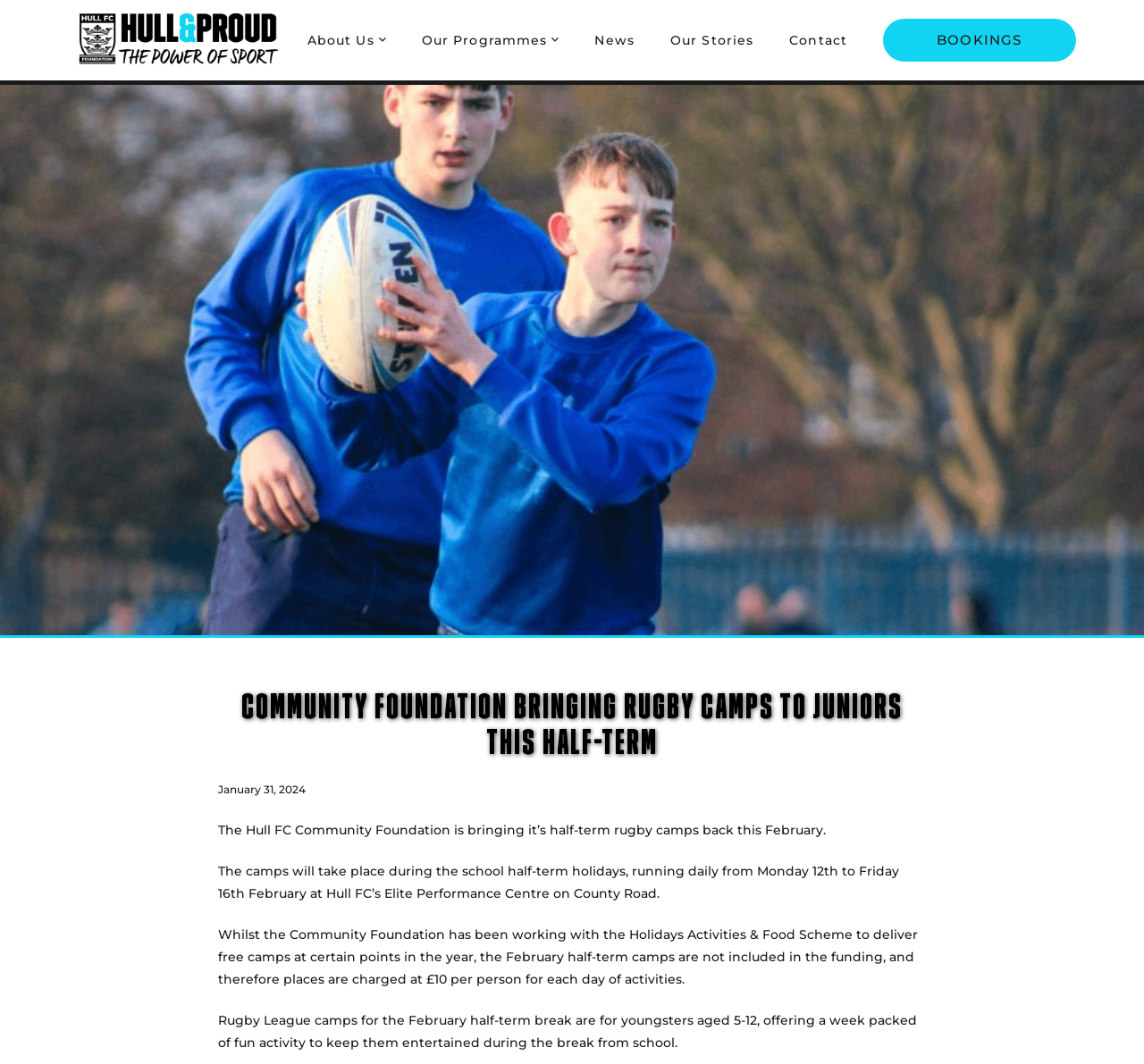For the given element description Our Stories, determine the bounding box coordinates of the UI element. The coordinates should follow the format (top-left x, top-left y, bottom-right x, bottom-right y) and be within the range of 0 to 1.

[0.57, 0.0, 0.674, 0.076]